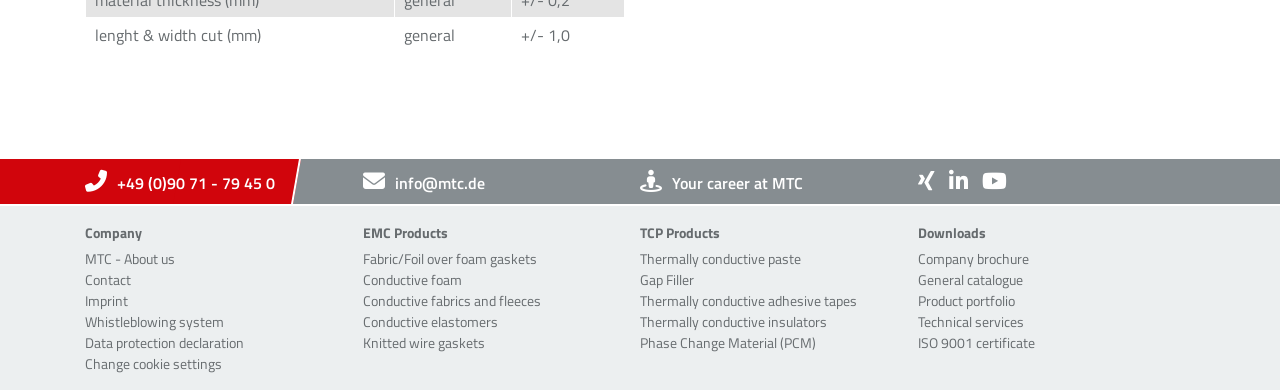Using the information from the screenshot, answer the following question thoroughly:
What can be downloaded from the website?

The 'Downloads' navigation element contains links to various downloadable resources, including the company brochure, general catalogue, product portfolio, technical services, and ISO 9001 certificate.